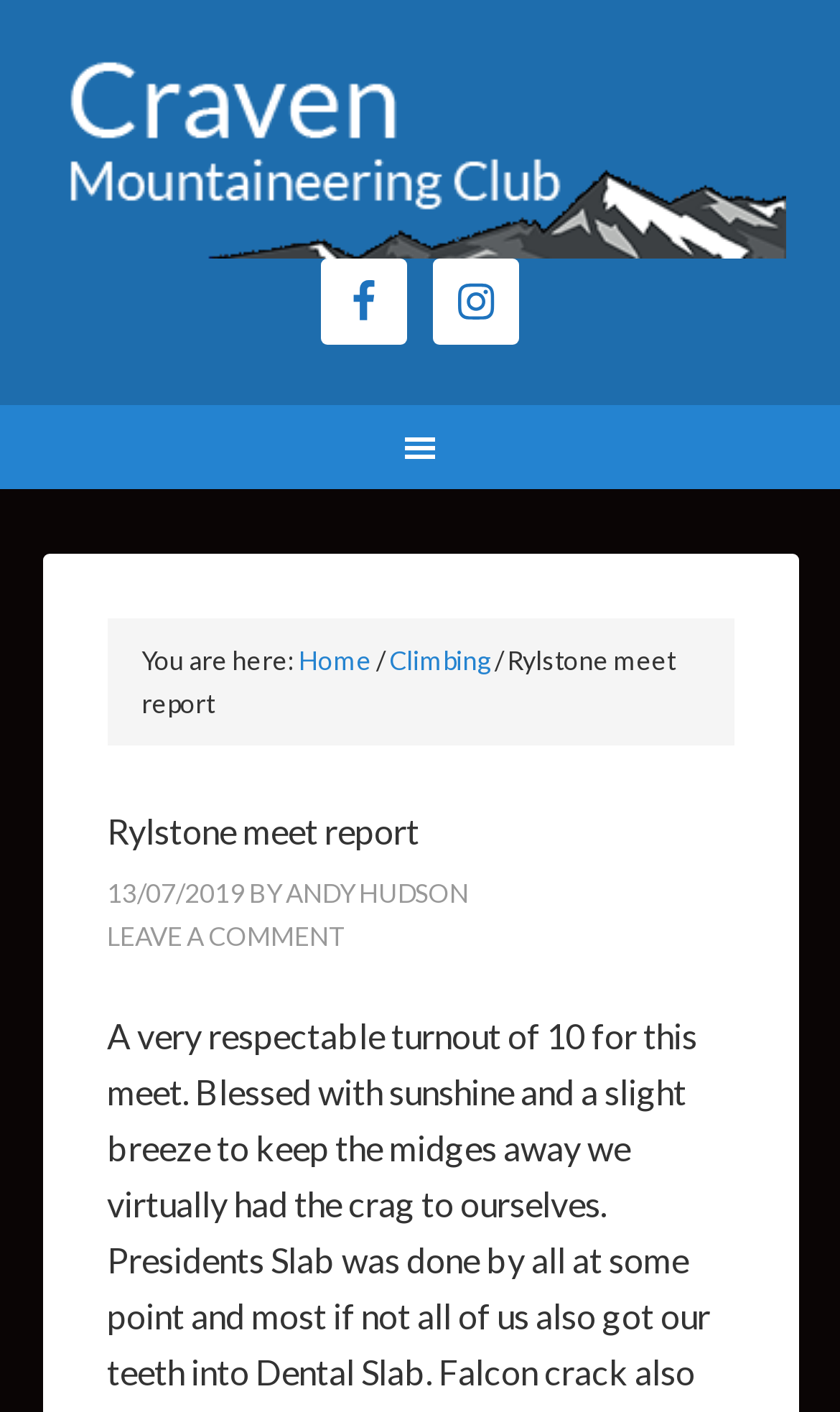What is the navigation menu item after 'Home'?
Using the visual information, answer the question in a single word or phrase.

Climbing